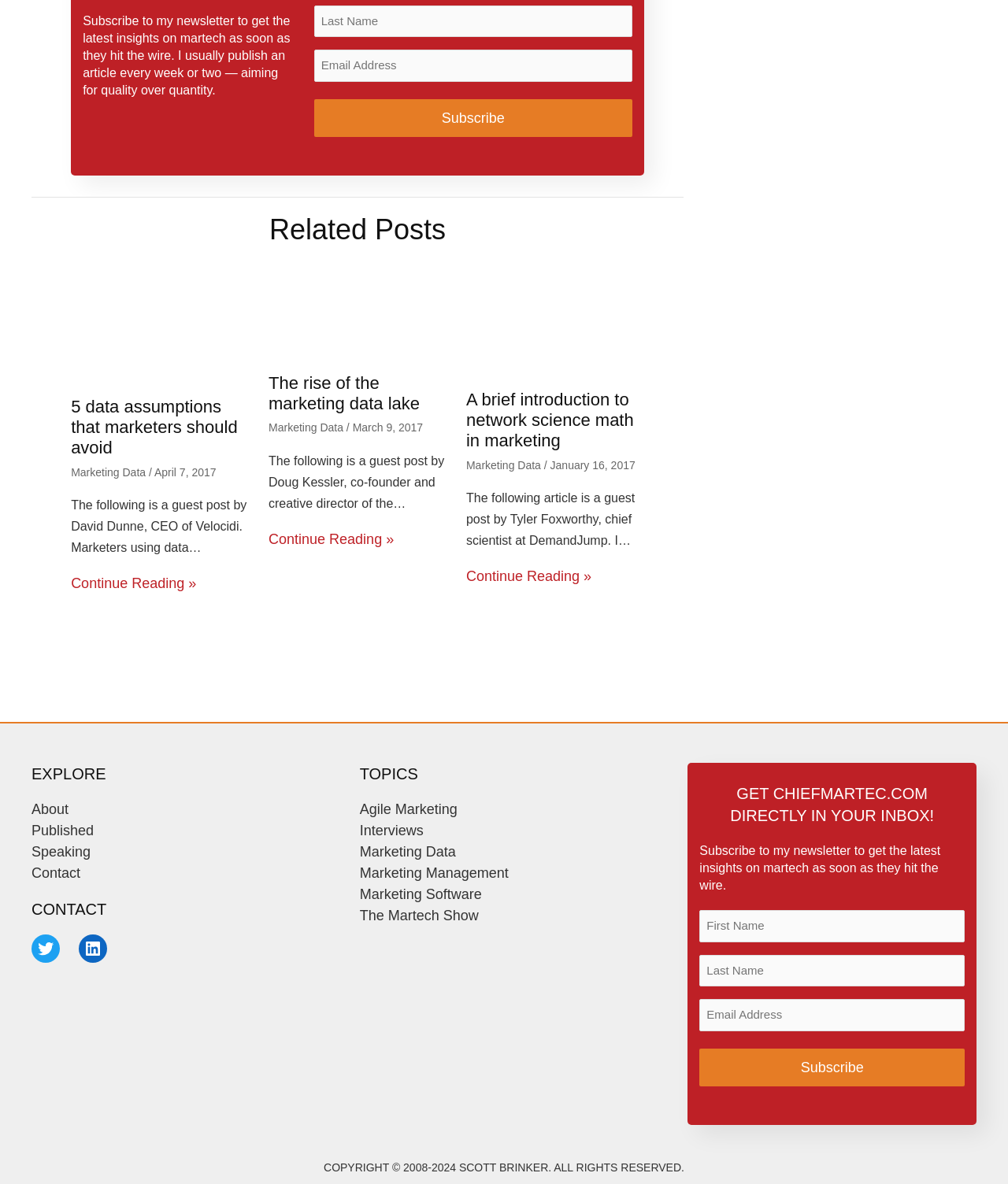Locate the bounding box coordinates of the clickable area to execute the instruction: "Read the article 'Data Assumptions Marketers Should Avoid'". Provide the coordinates as four float numbers between 0 and 1, represented as [left, top, right, bottom].

[0.07, 0.266, 0.247, 0.279]